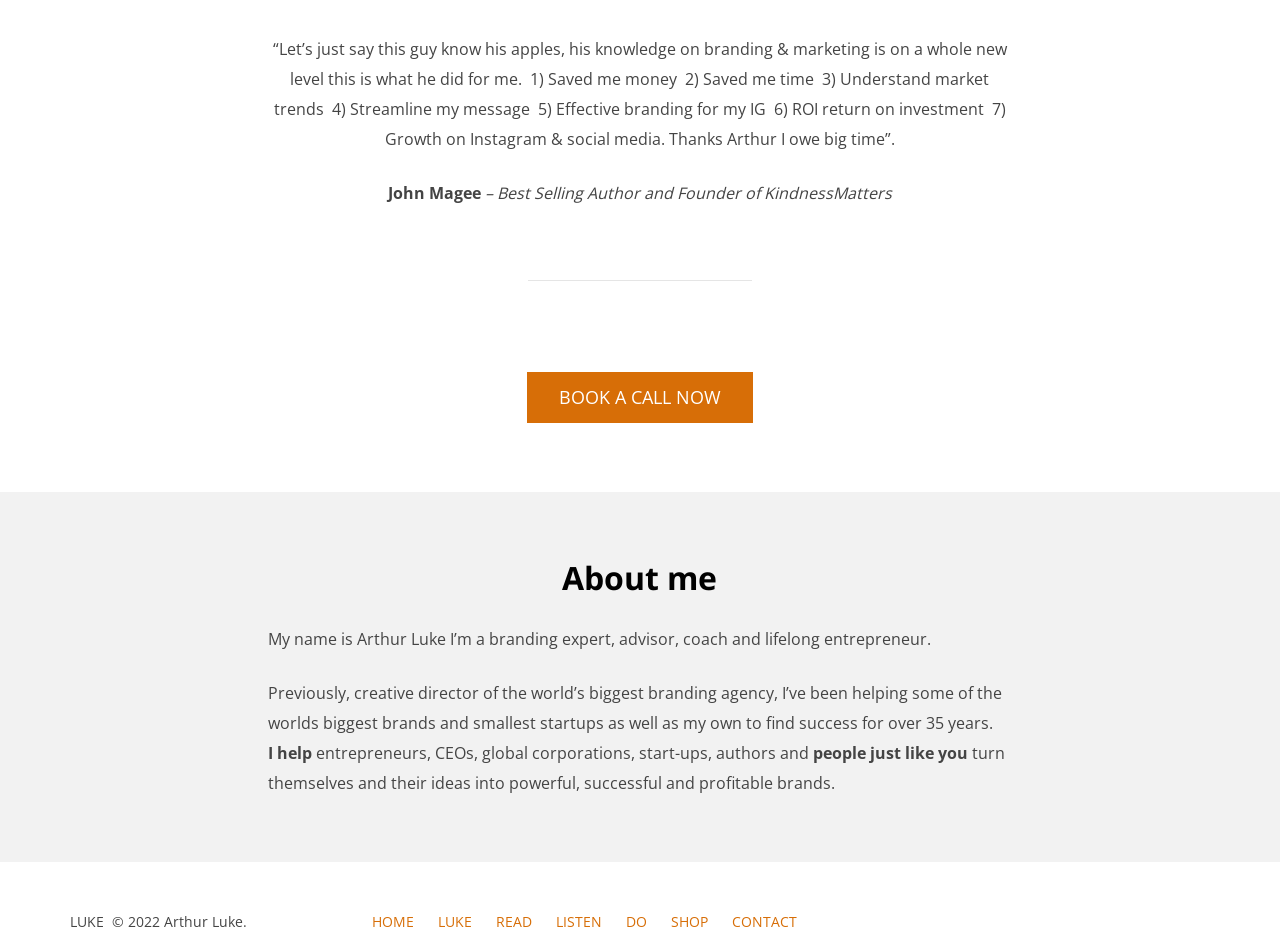What is the year of copyright mentioned at the bottom of the page?
Look at the image and respond to the question as thoroughly as possible.

I found this information by looking at the bottom of the page, where it says 'LUKE © 2022 Arthur Luke'.